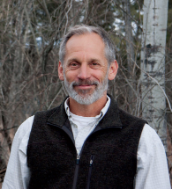What is the color of Chris Rimmer's beard?
Use the image to answer the question with a single word or phrase.

Gray